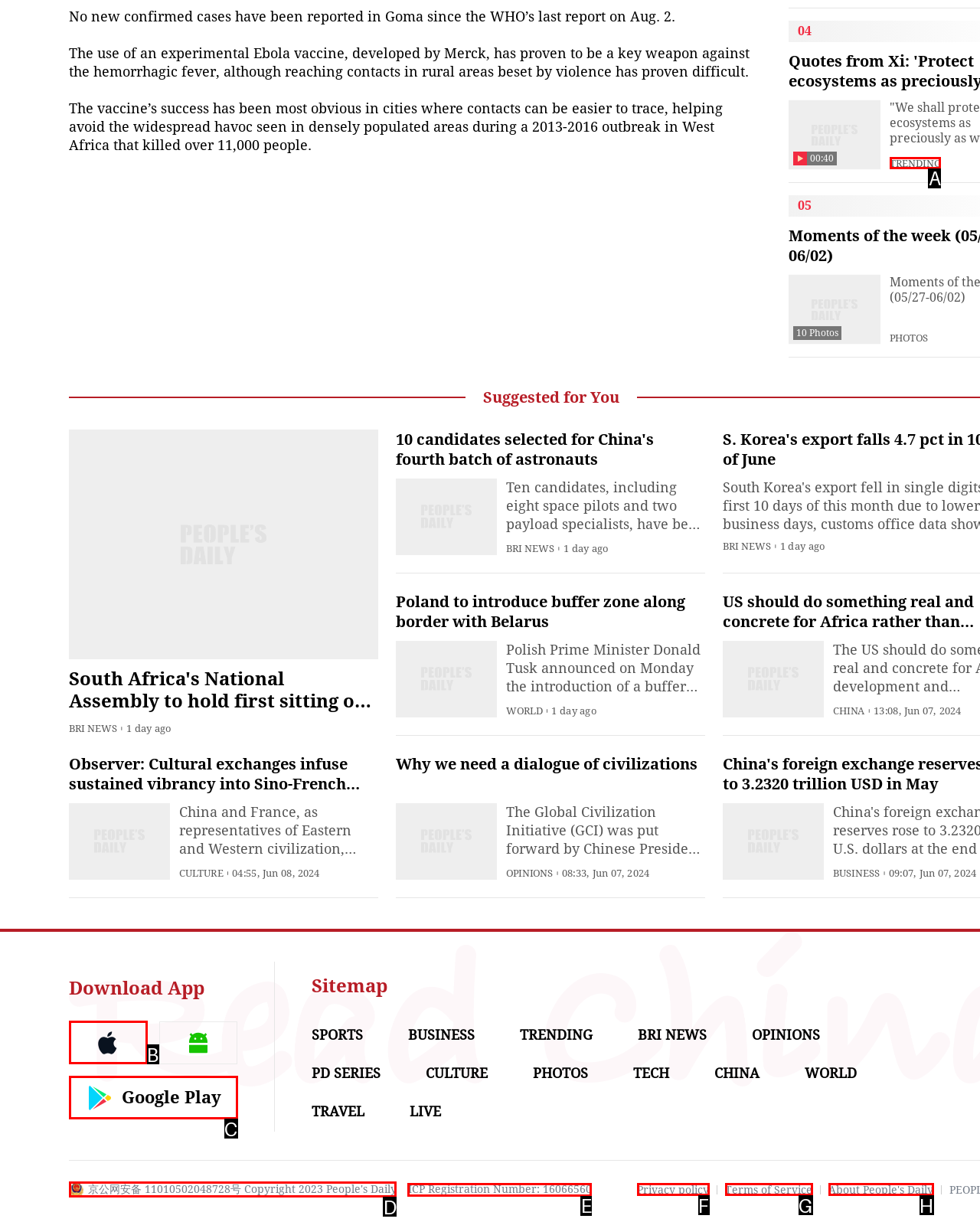Pick the right letter to click to achieve the task: Check the trending news
Answer with the letter of the correct option directly.

A